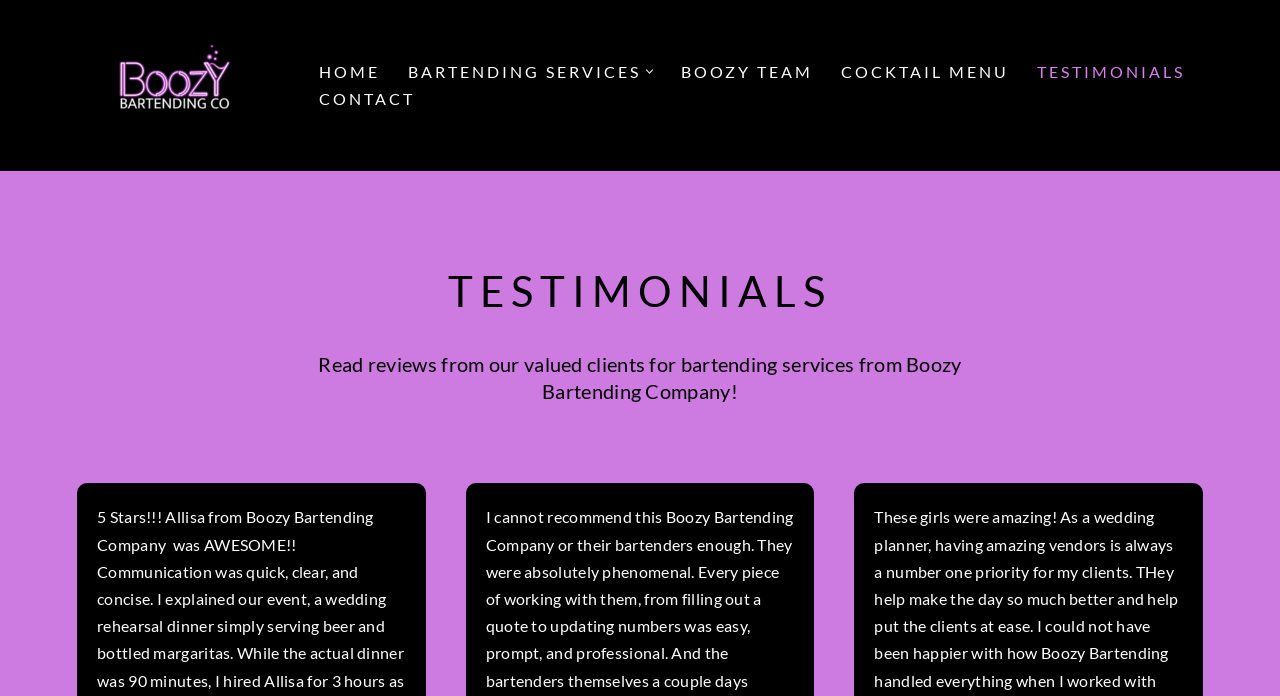Locate the bounding box coordinates of the segment that needs to be clicked to meet this instruction: "view testimonials".

[0.81, 0.083, 0.926, 0.123]